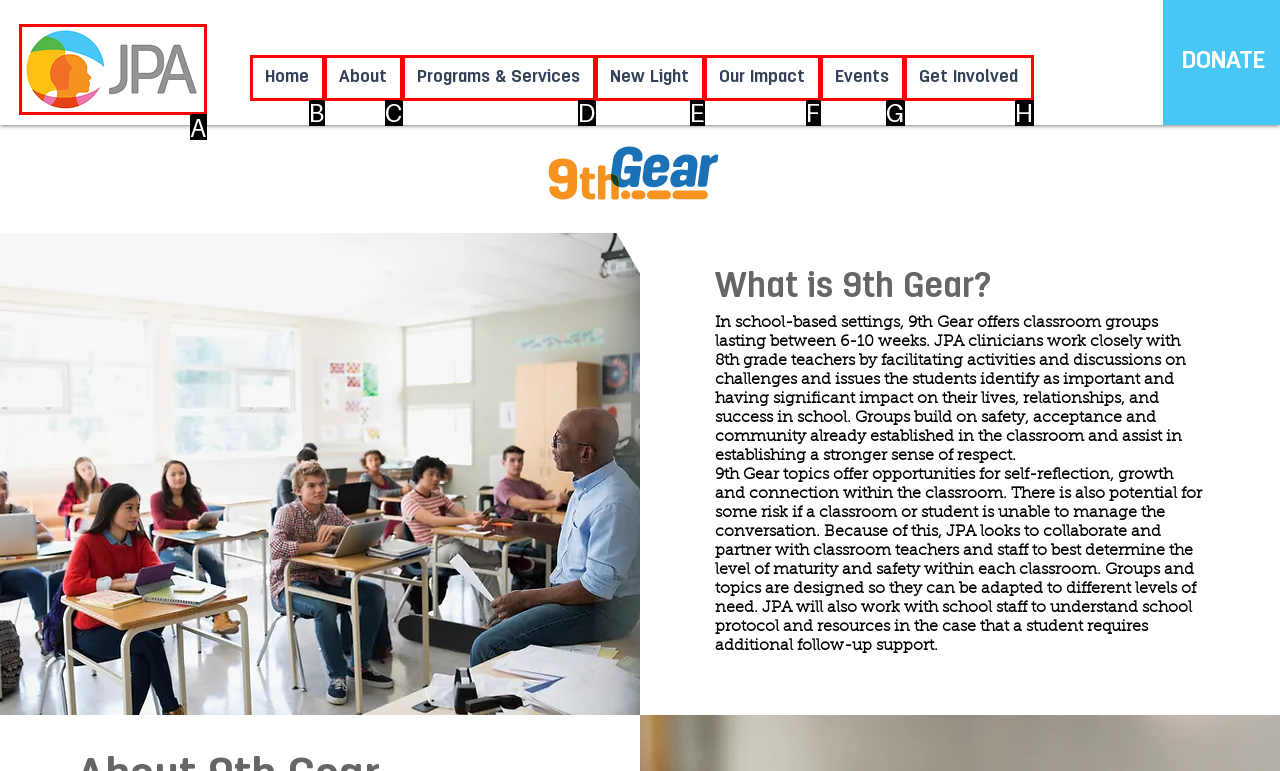Indicate which HTML element you need to click to complete the task: Click the JPA logo. Provide the letter of the selected option directly.

A